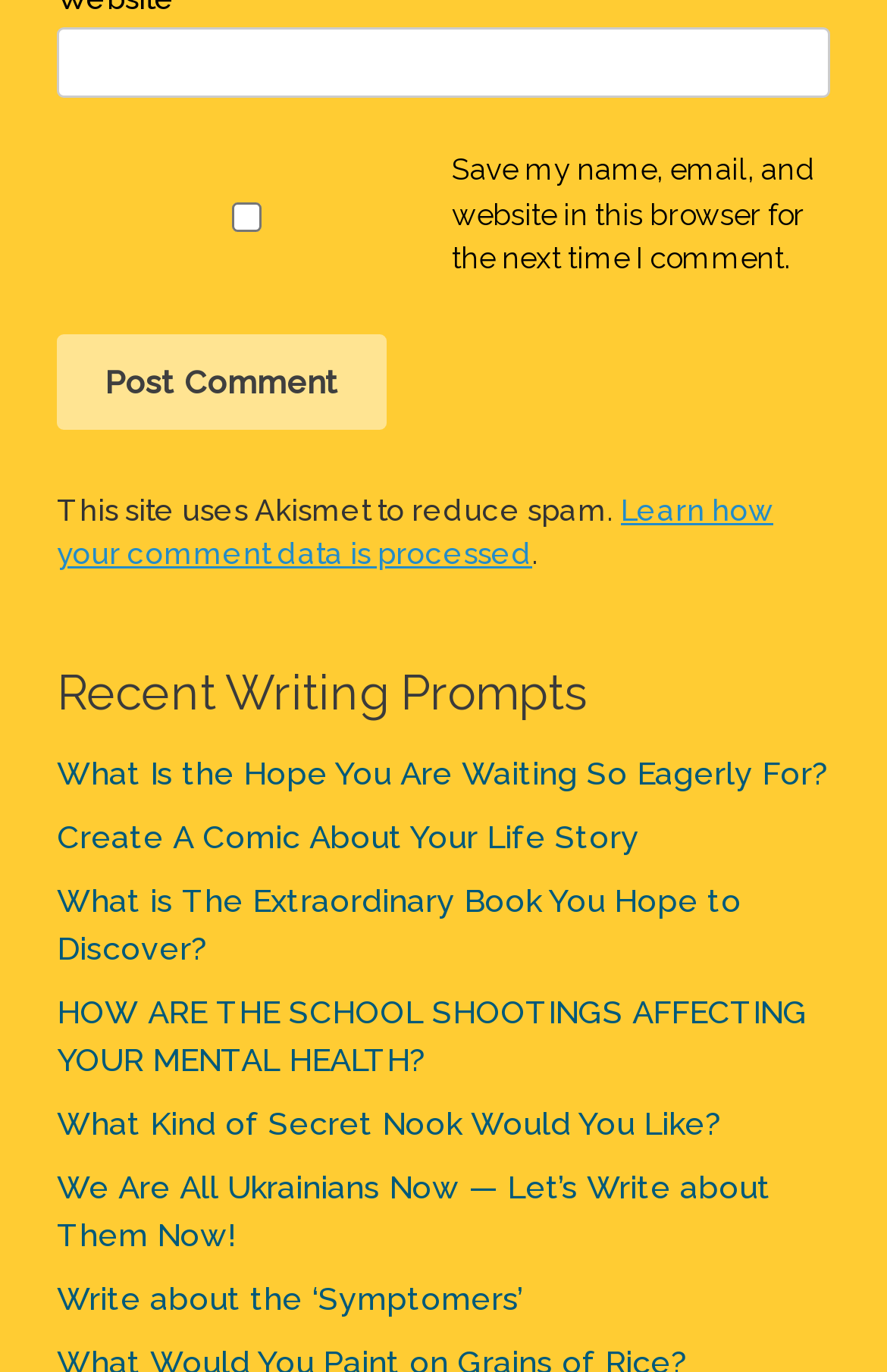What is the topic of the first writing prompt?
Answer the question with detailed information derived from the image.

The first link under 'Recent Writing Prompts' is 'What Is the Hope You Are Waiting So Eagerly For?' which suggests that the topic of the first writing prompt is hope.